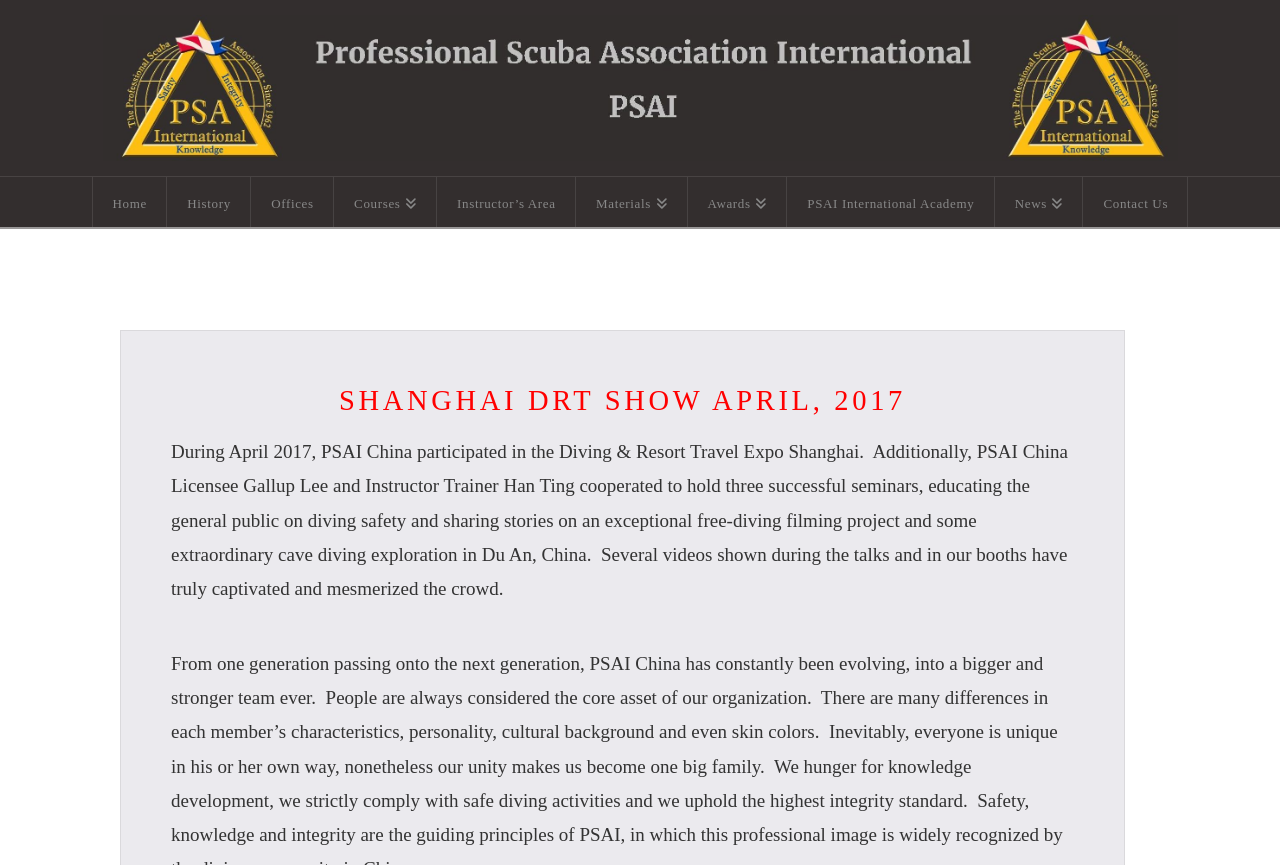Provide the bounding box coordinates of the section that needs to be clicked to accomplish the following instruction: "View Courses information."

[0.261, 0.204, 0.341, 0.262]